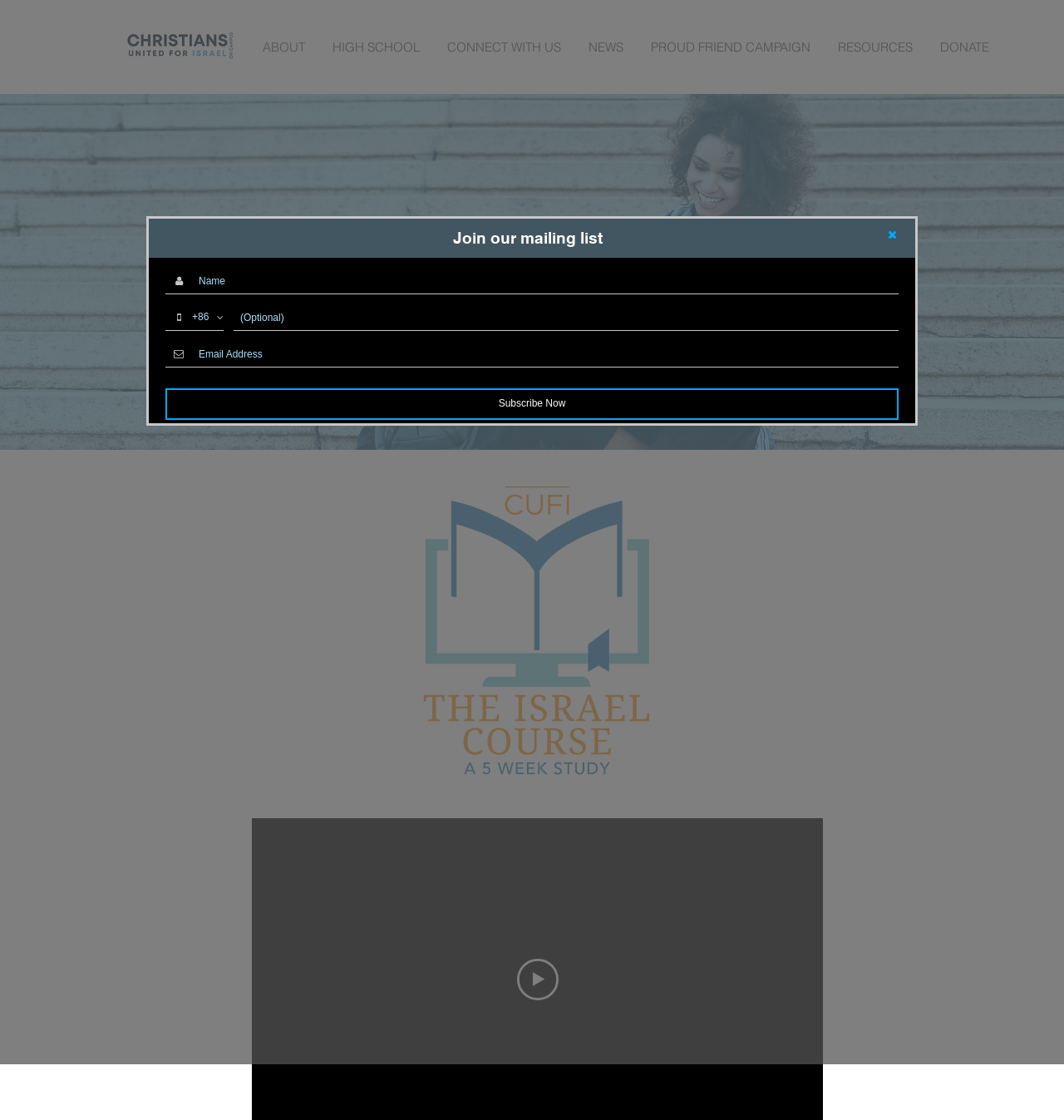Locate the UI element described as follows: "CONNECT WITH US". Return the bounding box coordinates as four float numbers between 0 and 1 in the order [left, top, right, bottom].

[0.407, 0.024, 0.54, 0.061]